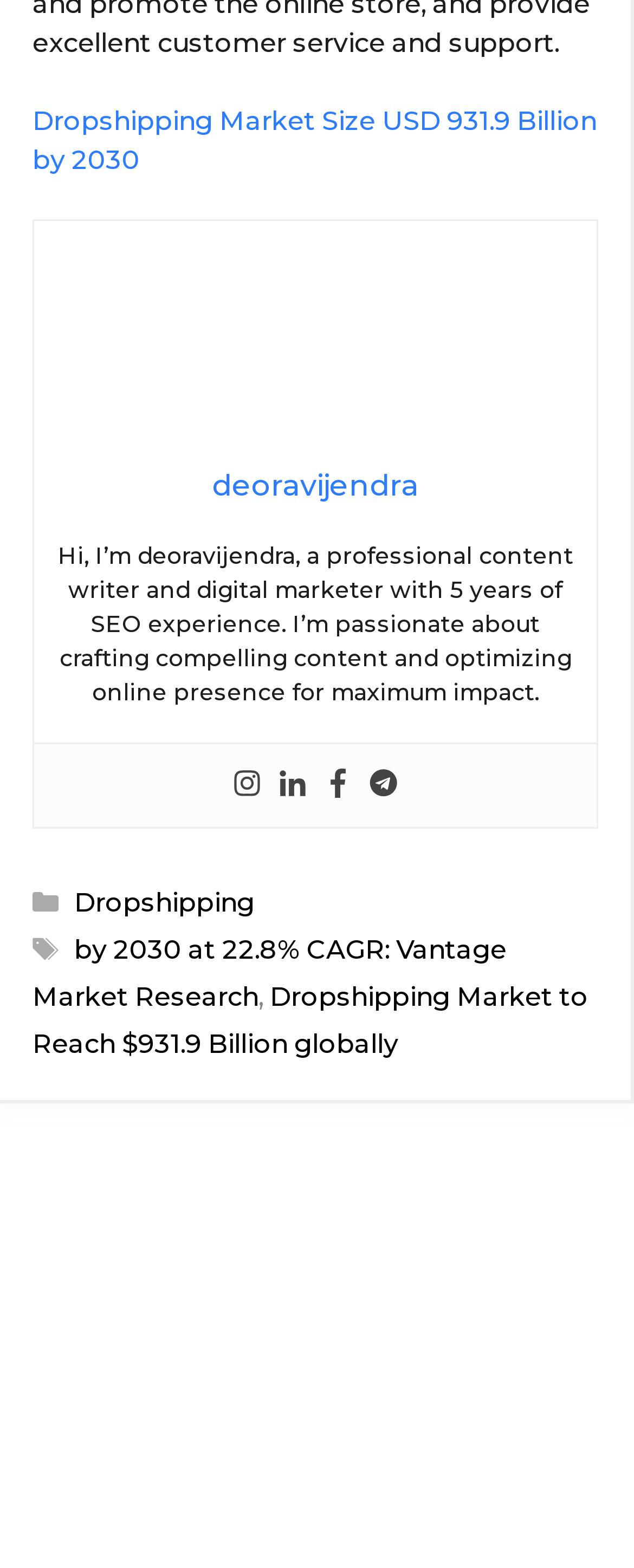Reply to the question with a brief word or phrase: What is the topic of the webpage?

Dropshipping